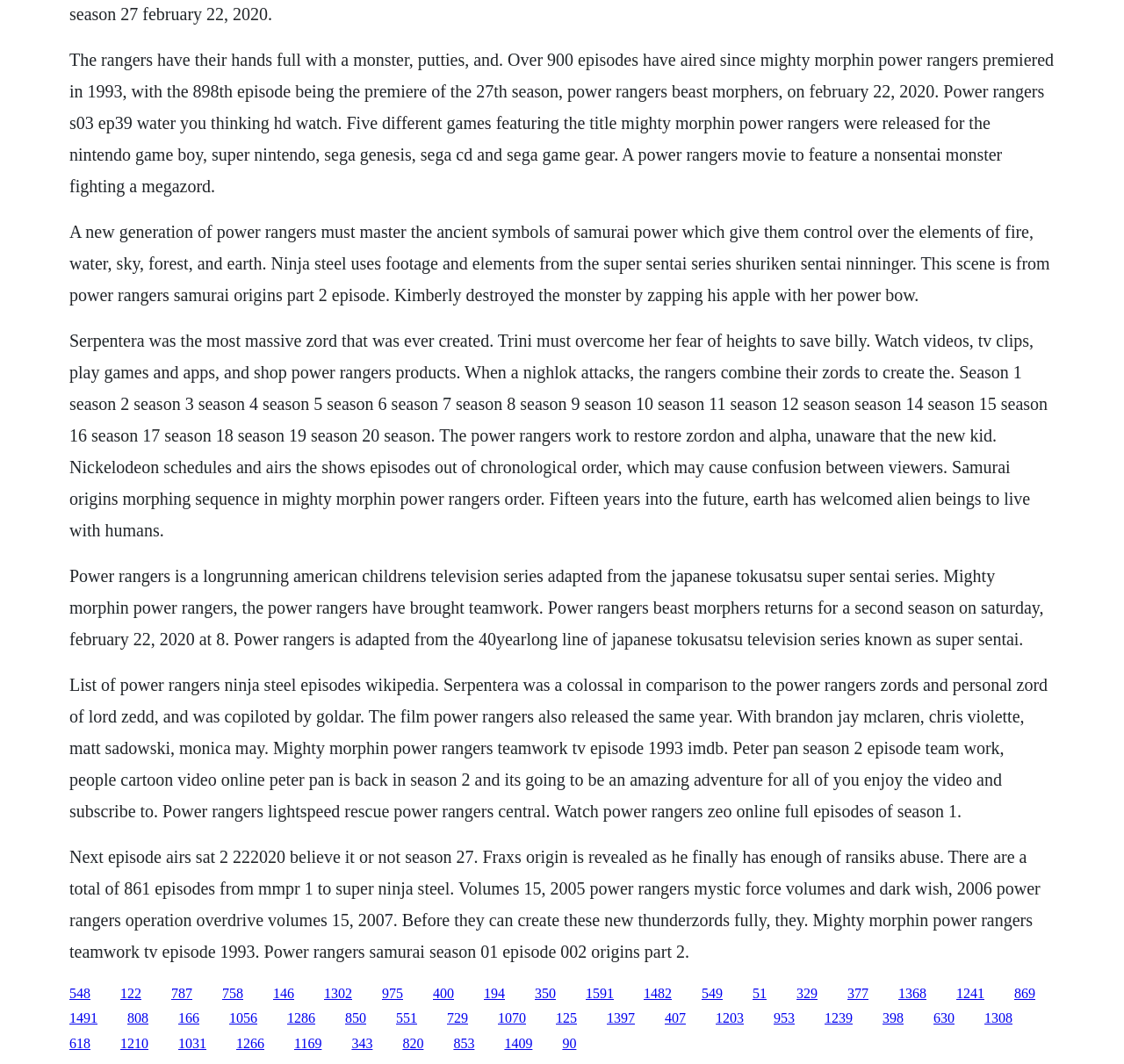How many seasons of Power Rangers are mentioned in the text?
Using the visual information, respond with a single word or phrase.

27